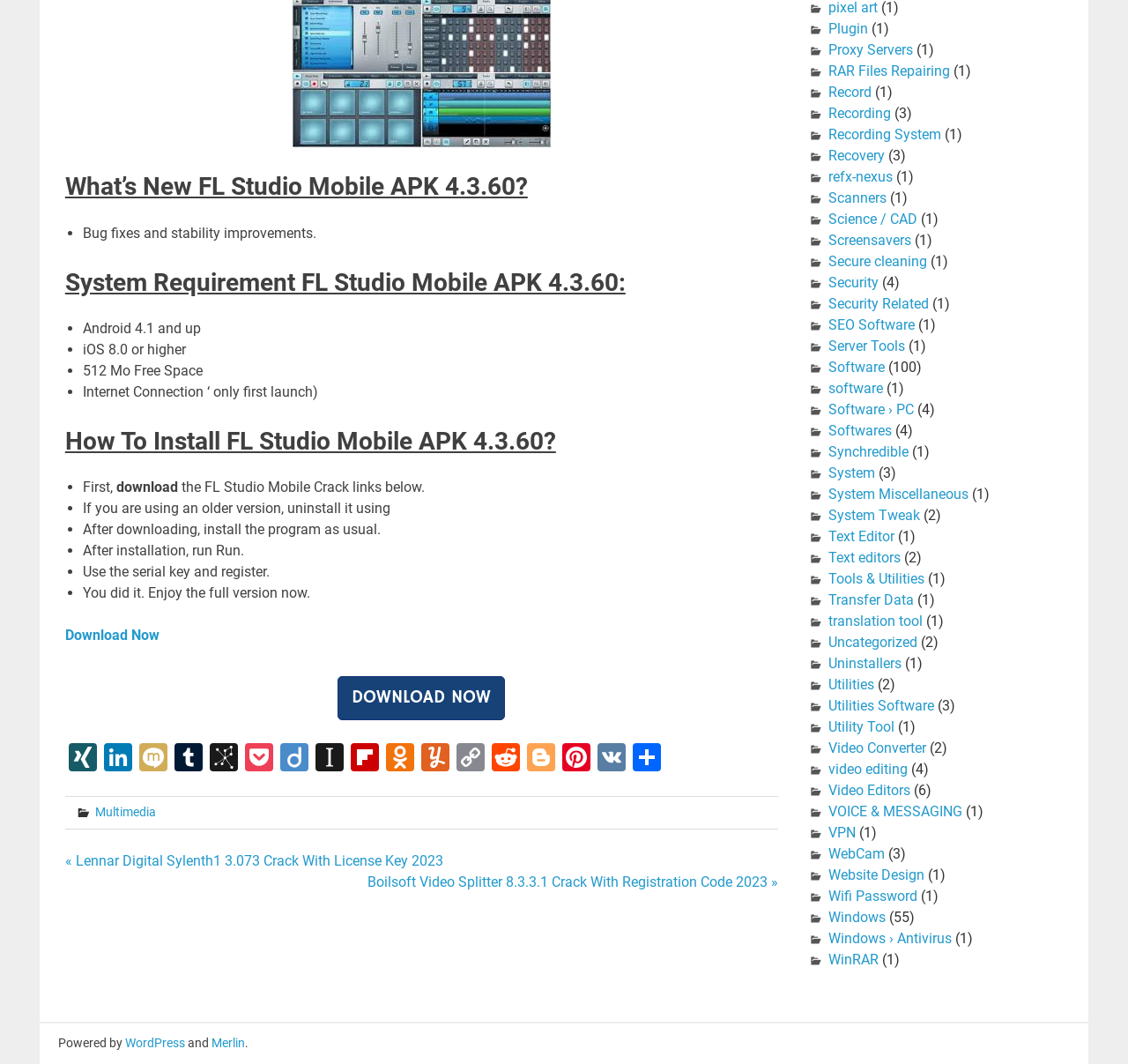Specify the bounding box coordinates of the element's area that should be clicked to execute the given instruction: "Click on the 'Plugin' link". The coordinates should be four float numbers between 0 and 1, i.e., [left, top, right, bottom].

[0.734, 0.019, 0.77, 0.035]